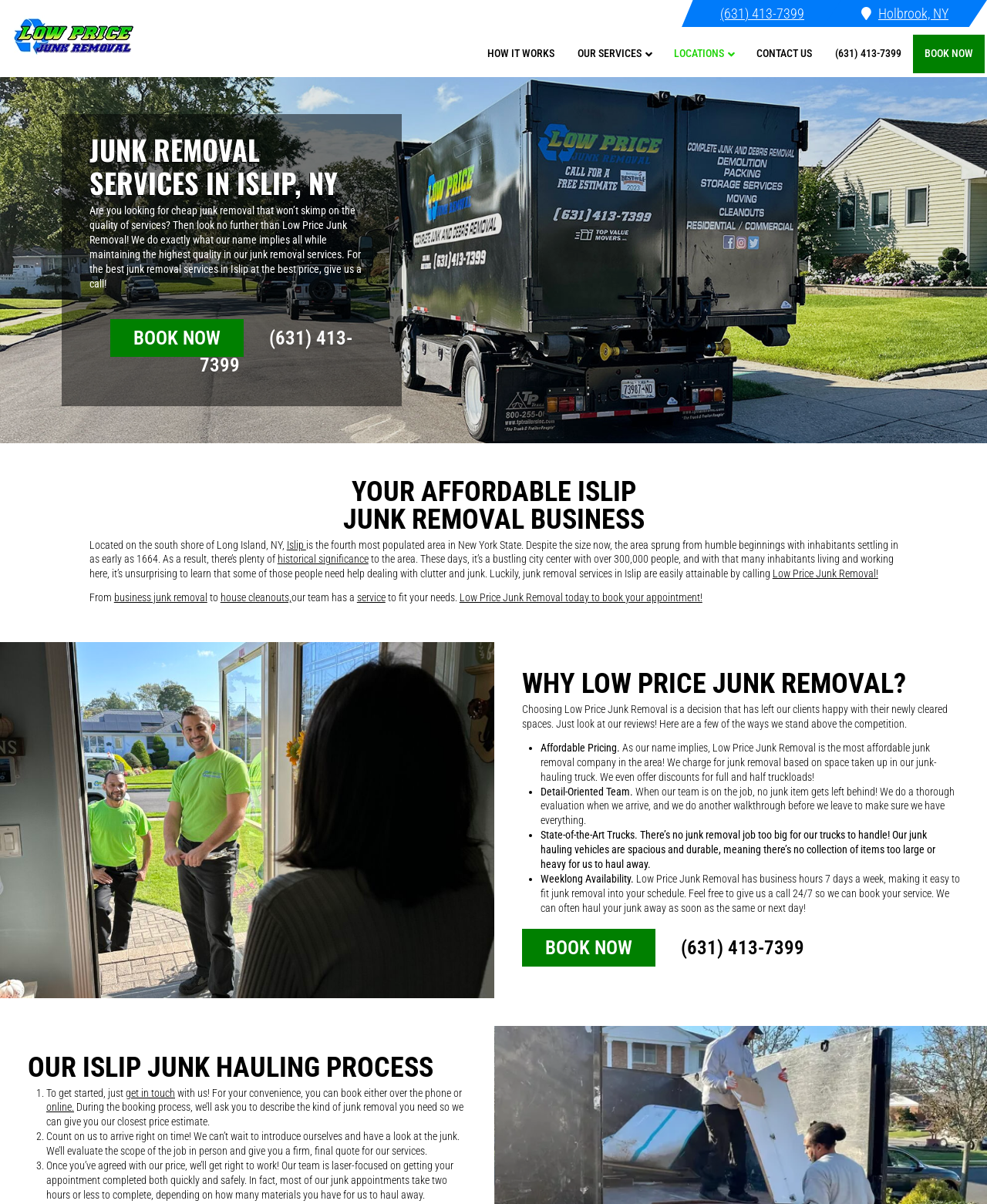Determine the bounding box coordinates of the section to be clicked to follow the instruction: "Book an appointment". The coordinates should be given as four float numbers between 0 and 1, formatted as [left, top, right, bottom].

[0.925, 0.029, 0.998, 0.061]